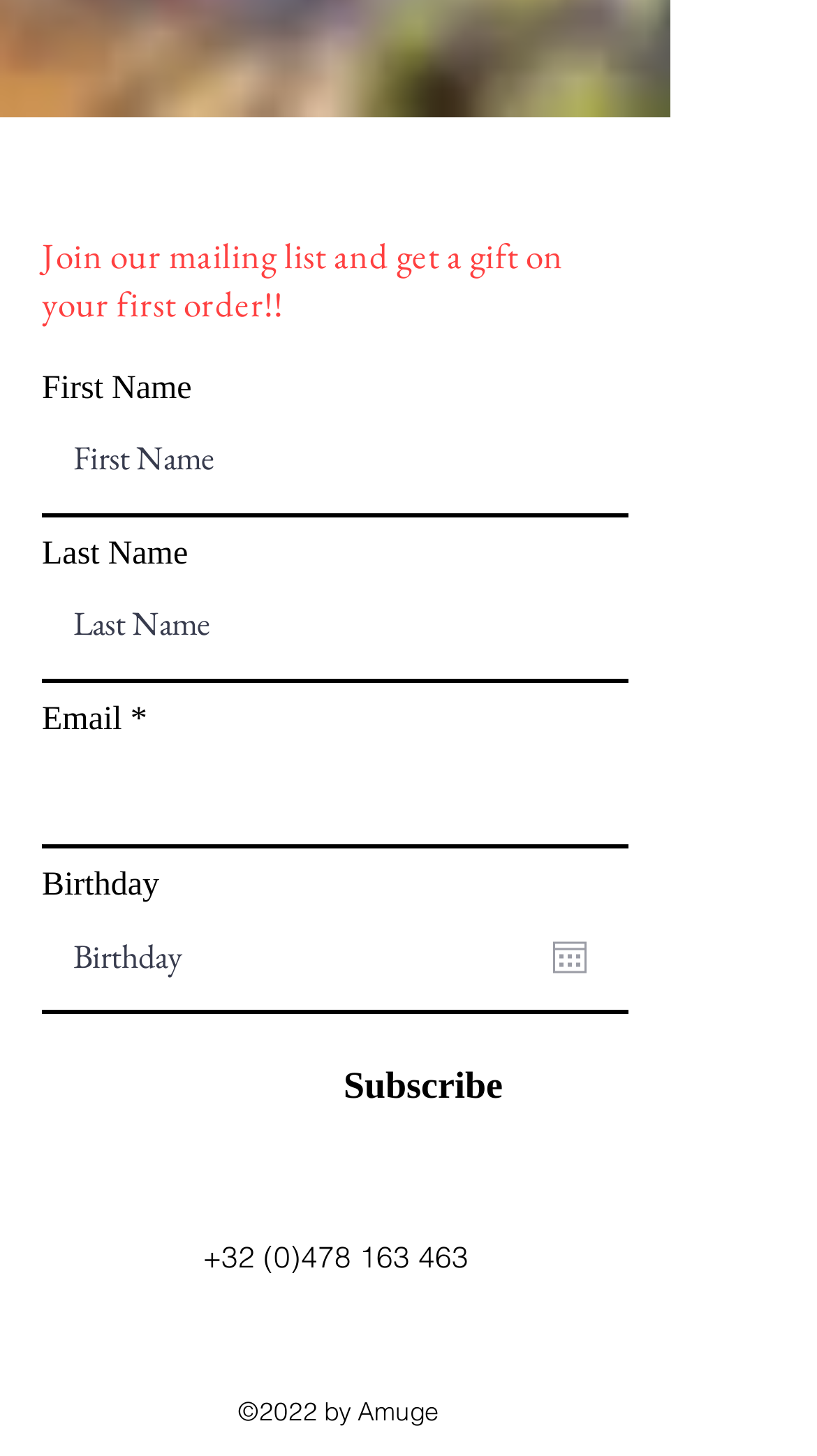How many fields are required to subscribe?
Refer to the image and provide a one-word or short phrase answer.

One